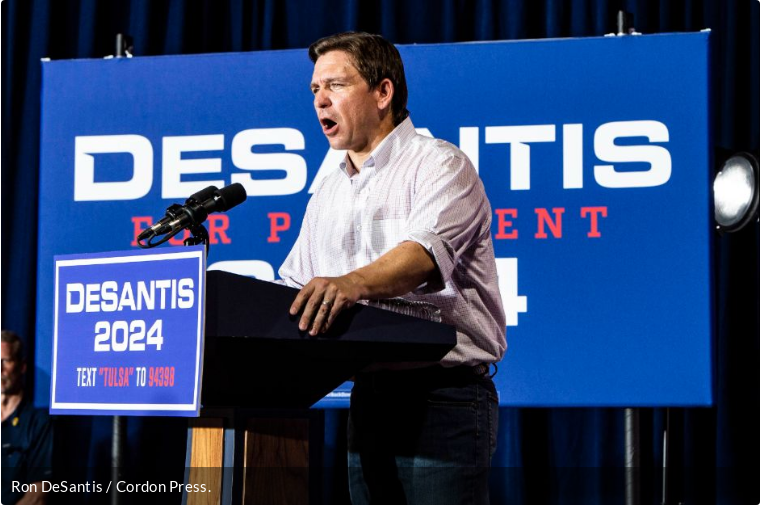Explain the details of the image you are viewing.

In this dynamic image, Ron DeSantis, the Governor of Florida and a notable contender for the 2024 presidential election, passionately addresses an audience from behind a podium. The backdrop features a large blue banner emblazoned with "DESANTIS FOR PRESIDENT 2024," highlighting his campaign for the upcoming election. DeSantis is depicted mid-speech, exuding determination and drive, dressed in a light-colored button-up shirt. The scene captures a moment of fervent political engagement, reflecting the energetic atmosphere of a campaign rally. Accompanying this image, the credit reads "Ron DeSantis / Cordon Press," indicating the source of the photograph.